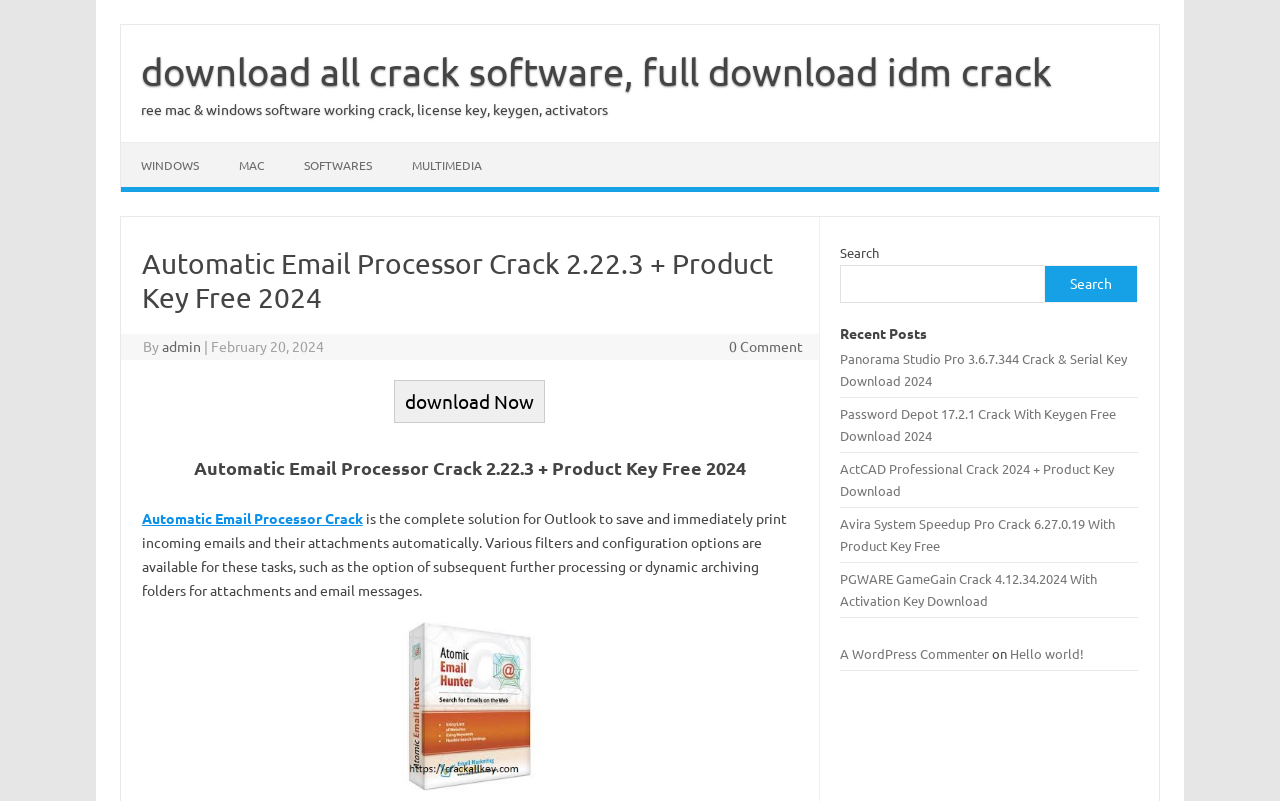Locate the bounding box coordinates of the UI element described by: "Softwares". The bounding box coordinates should consist of four float numbers between 0 and 1, i.e., [left, top, right, bottom].

[0.222, 0.179, 0.306, 0.234]